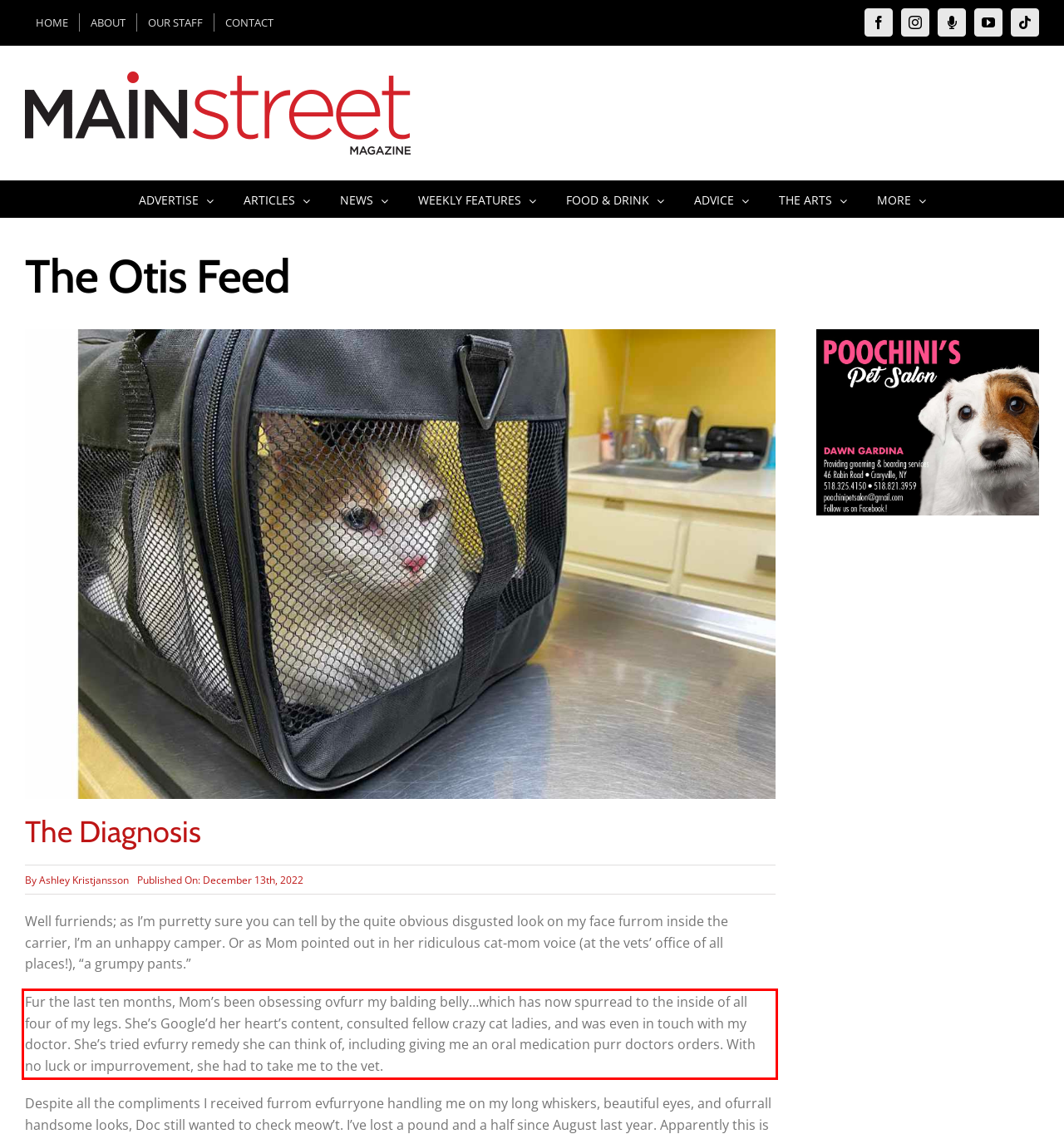You are presented with a webpage screenshot featuring a red bounding box. Perform OCR on the text inside the red bounding box and extract the content.

Fur the last ten months, Mom’s been obsessing ovfurr my balding belly…which has now spurread to the inside of all four of my legs. She’s Google’d her heart’s content, consulted fellow crazy cat ladies, and was even in touch with my doctor. She’s tried evfurry remedy she can think of, including giving me an oral medication purr doctors orders. With no luck or impurrovement, she had to take me to the vet.